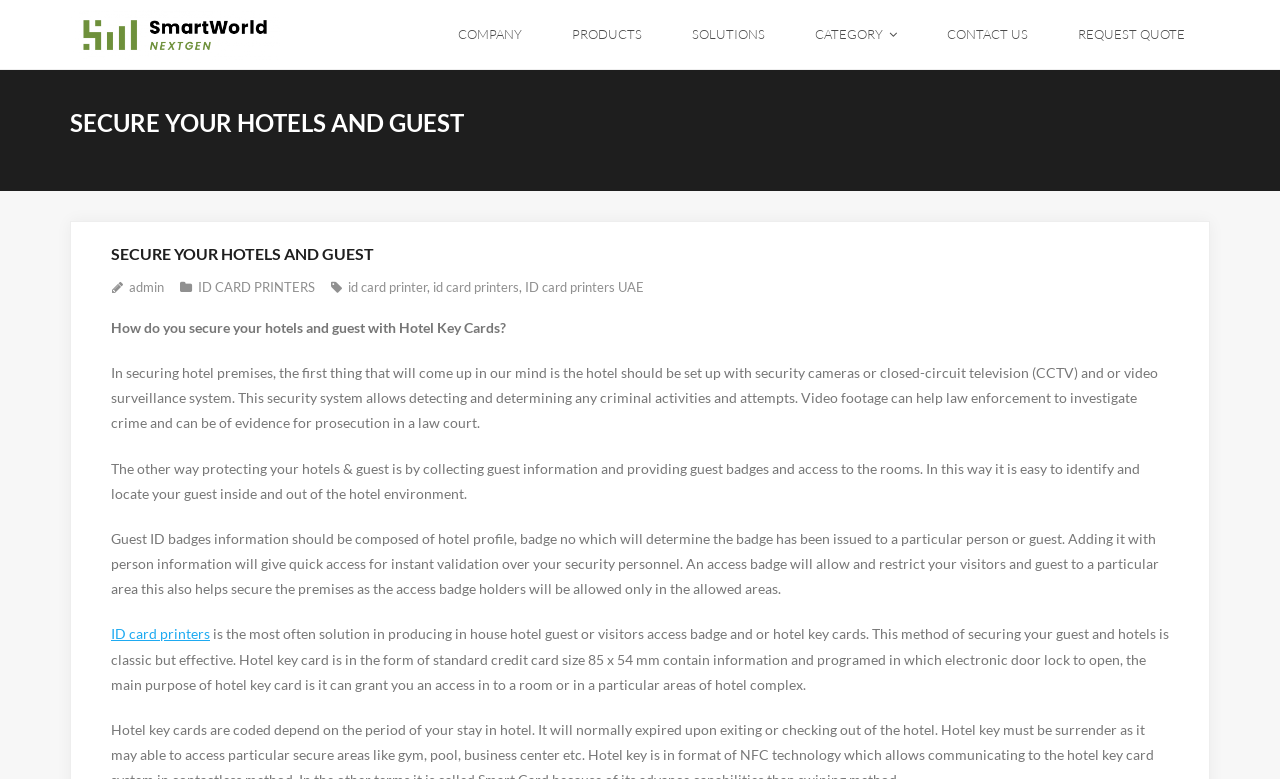What is the primary method of securing hotel premises?
Please answer the question with a detailed and comprehensive explanation.

According to the webpage, the first thing that comes to mind when securing hotel premises is setting up security cameras or closed-circuit television (CCTV) and/or video surveillance system. This security system allows detecting and determining any criminal activities and attempts.